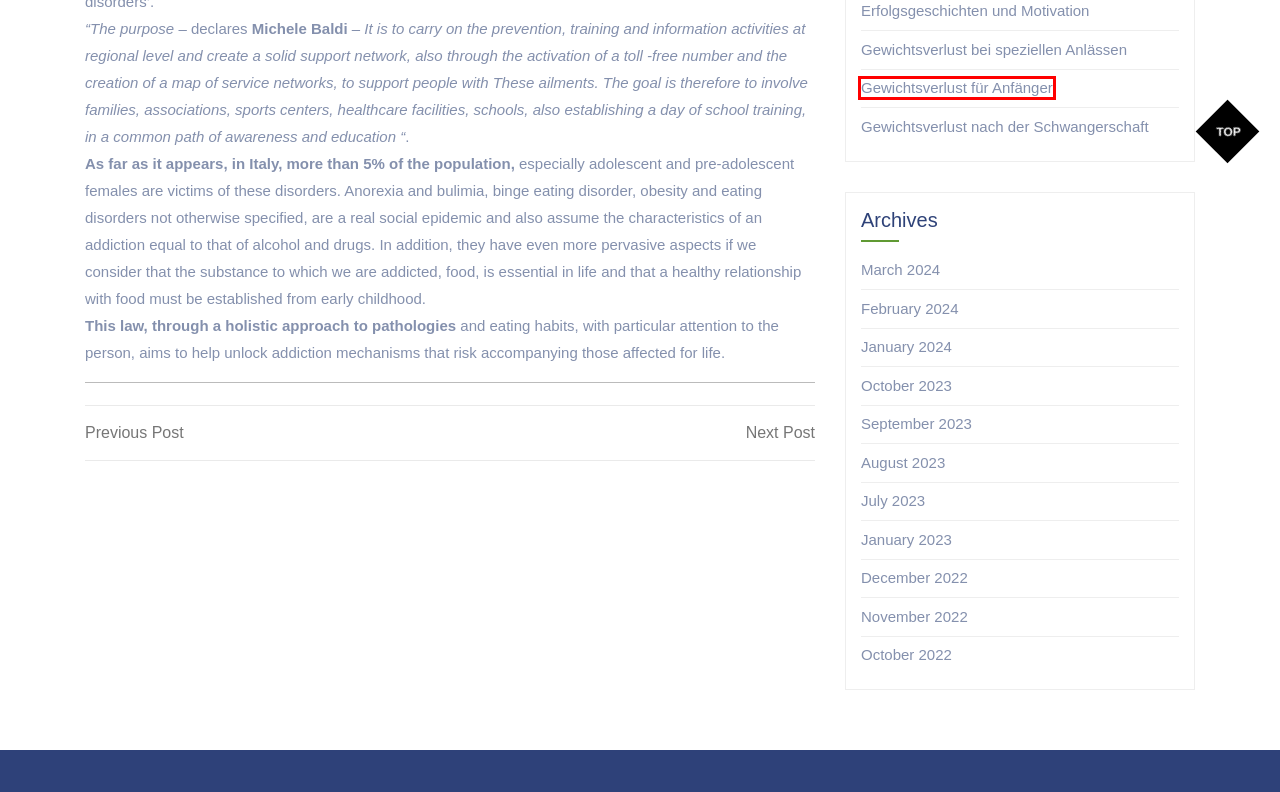You have a screenshot of a webpage with a red bounding box around an element. Choose the best matching webpage description that would appear after clicking the highlighted element. Here are the candidates:
A. Erfolgsgeschichten und Motivation - Fitmapped
B. Gewichtsverlust nach der Schwangerschaft - Fitmapped
C. Gewichtsverlust für Anfänger - Fitmapped
D. Healthcare Baldi (LZ) Well Emergency Clinic in ASL Roma B - Fitmapped
E. Superfoods for Weight Loss: What to Include in Your Diet - Fitmapped
F. Health only 25 checks on 7.6 billion kg of foreign wheat - Fitmapped
G. The Role of Protein in Weight Loss: Myths vs. Facts - Fitmapped
H. Gewichtsverlust bei speziellen Anlässen - Fitmapped

C